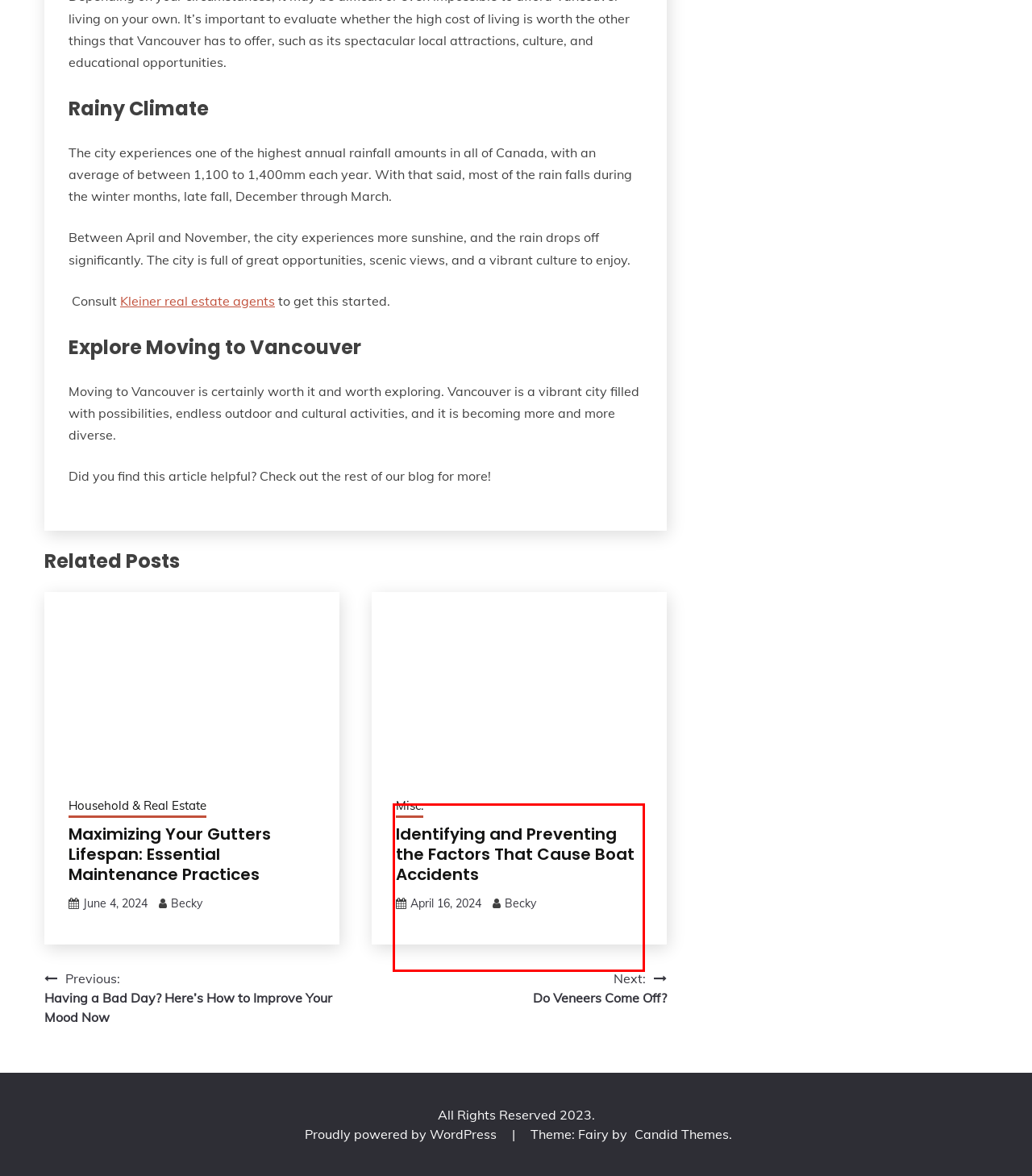Look at the given screenshot of a webpage with a red rectangle bounding box around a UI element. Pick the description that best matches the new webpage after clicking the element highlighted. The descriptions are:
A. Contact - Relative Taste
B. Blog Tool, Publishing Platform, and CMS – WordPress.org
C. Misc. Archives - Relative Taste
D. Becky, Author at Relative Taste
E. Food & Health Archives - Relative Taste
F. The Benefits of Job Security & Stability for Employees and Employers
G. About The Author - Relative Taste
H. Maximizing Your Gutters Lifespan: Essential Maintenance Practices - Relative Taste

D